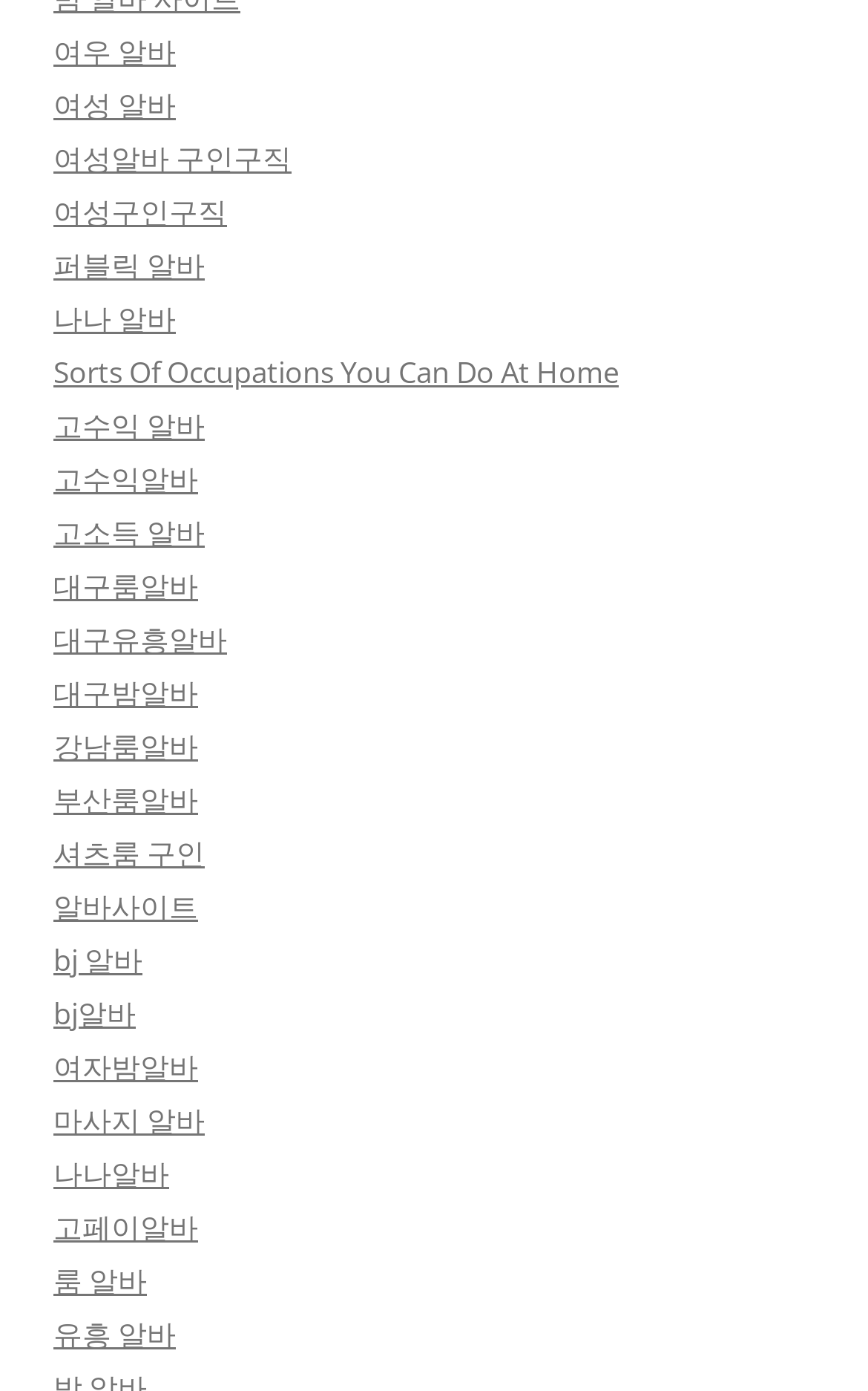Please predict the bounding box coordinates of the element's region where a click is necessary to complete the following instruction: "Click 여우 알바 link". The coordinates should be represented by four float numbers between 0 and 1, i.e., [left, top, right, bottom].

[0.062, 0.023, 0.203, 0.051]